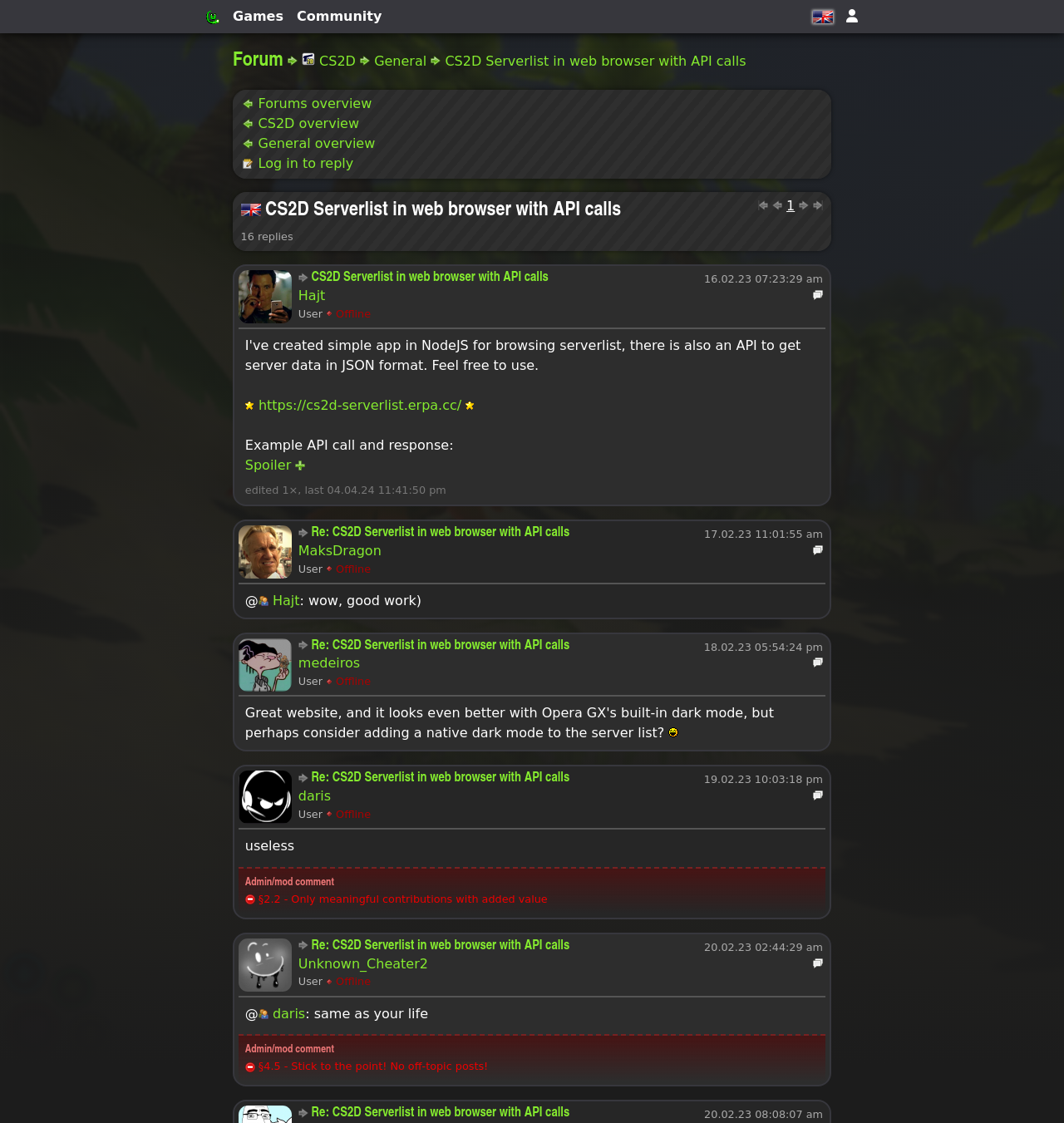For the given element description CS2D overview, determine the bounding box coordinates of the UI element. The coordinates should follow the format (top-left x, top-left y, bottom-right x, bottom-right y) and be within the range of 0 to 1.

[0.228, 0.101, 0.774, 0.119]